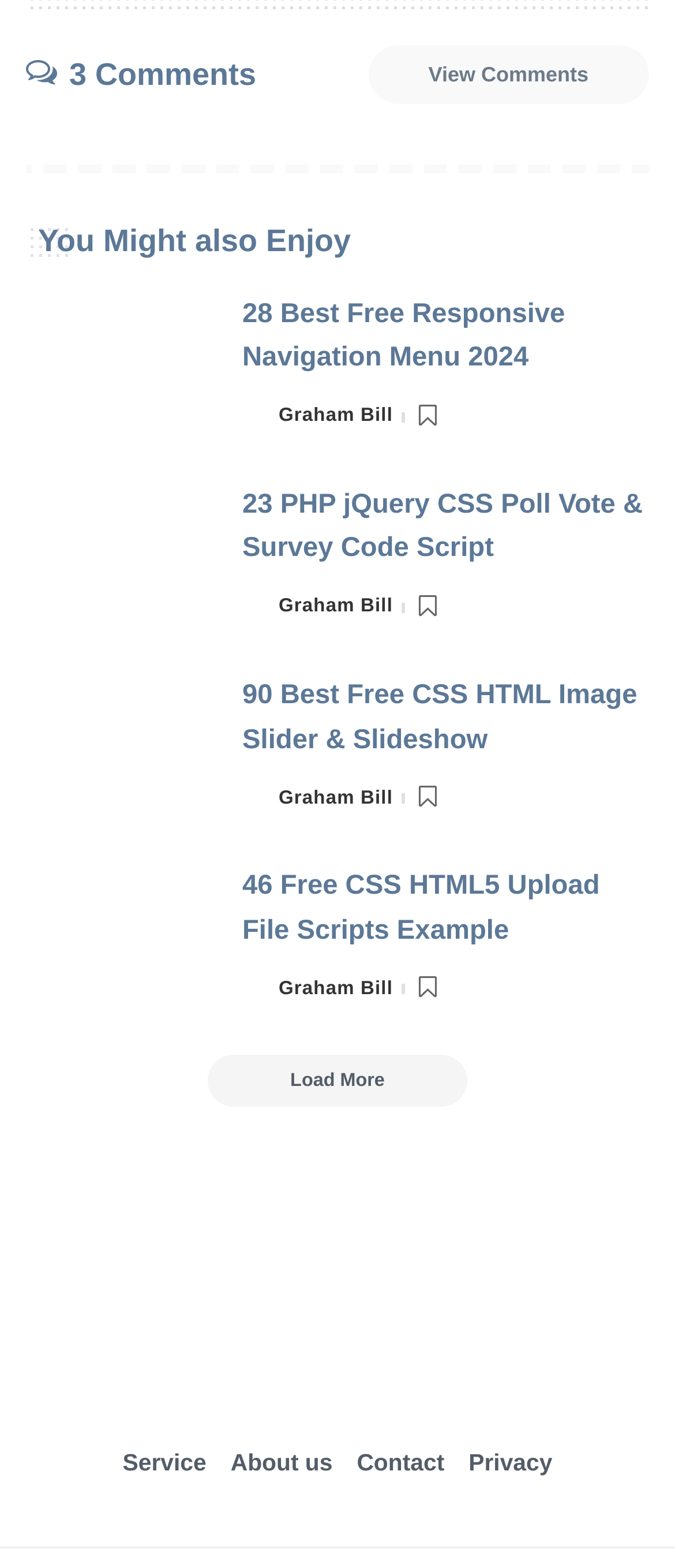What is the purpose of the 'Load More' button?
Please give a detailed and elaborate answer to the question.

The 'Load More' button is located at the bottom of the page, and its purpose is likely to load more articles or content, allowing users to access more information.